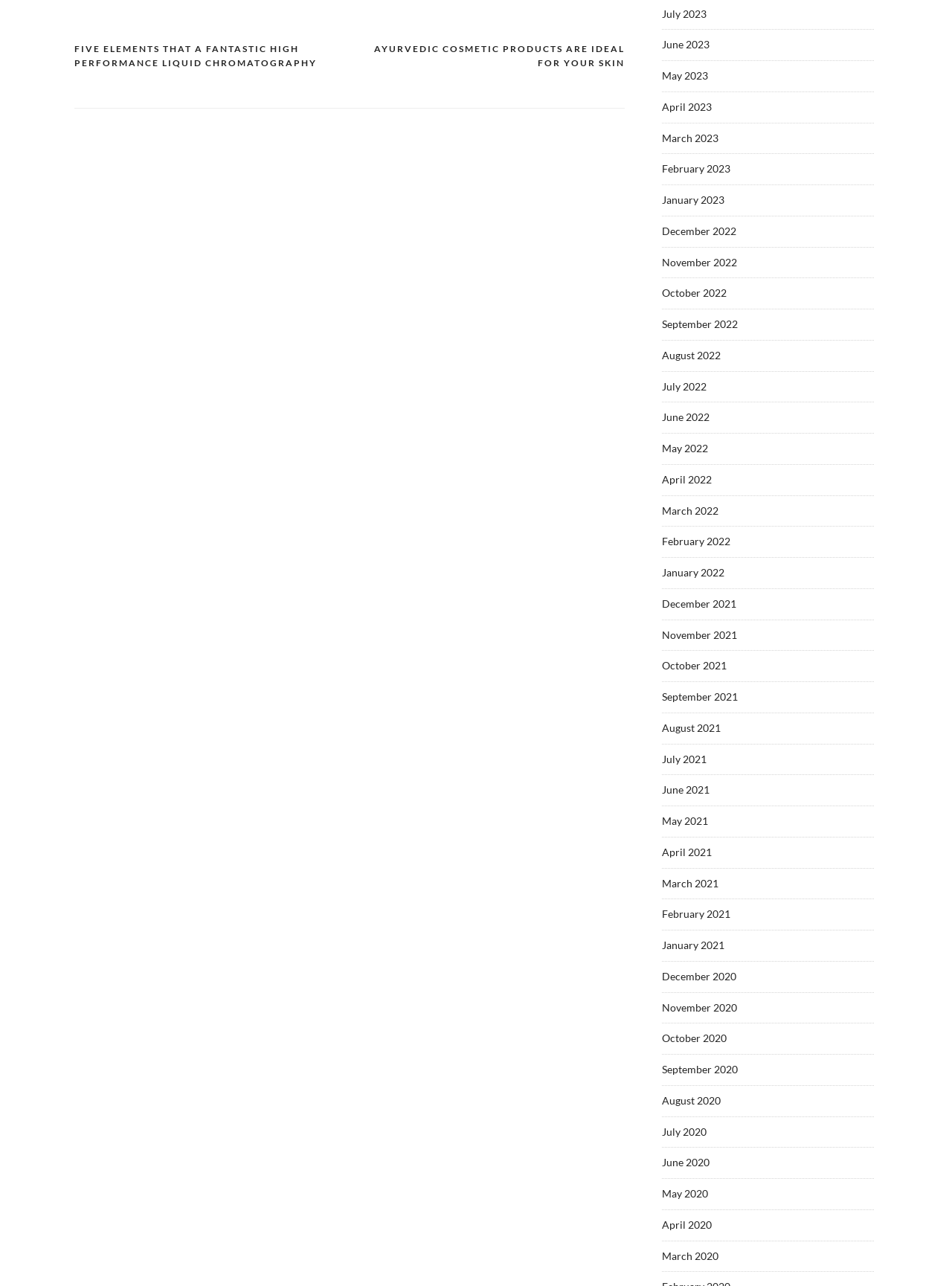Answer the following query concisely with a single word or phrase:
What is the purpose of the navigation section?

Post navigation